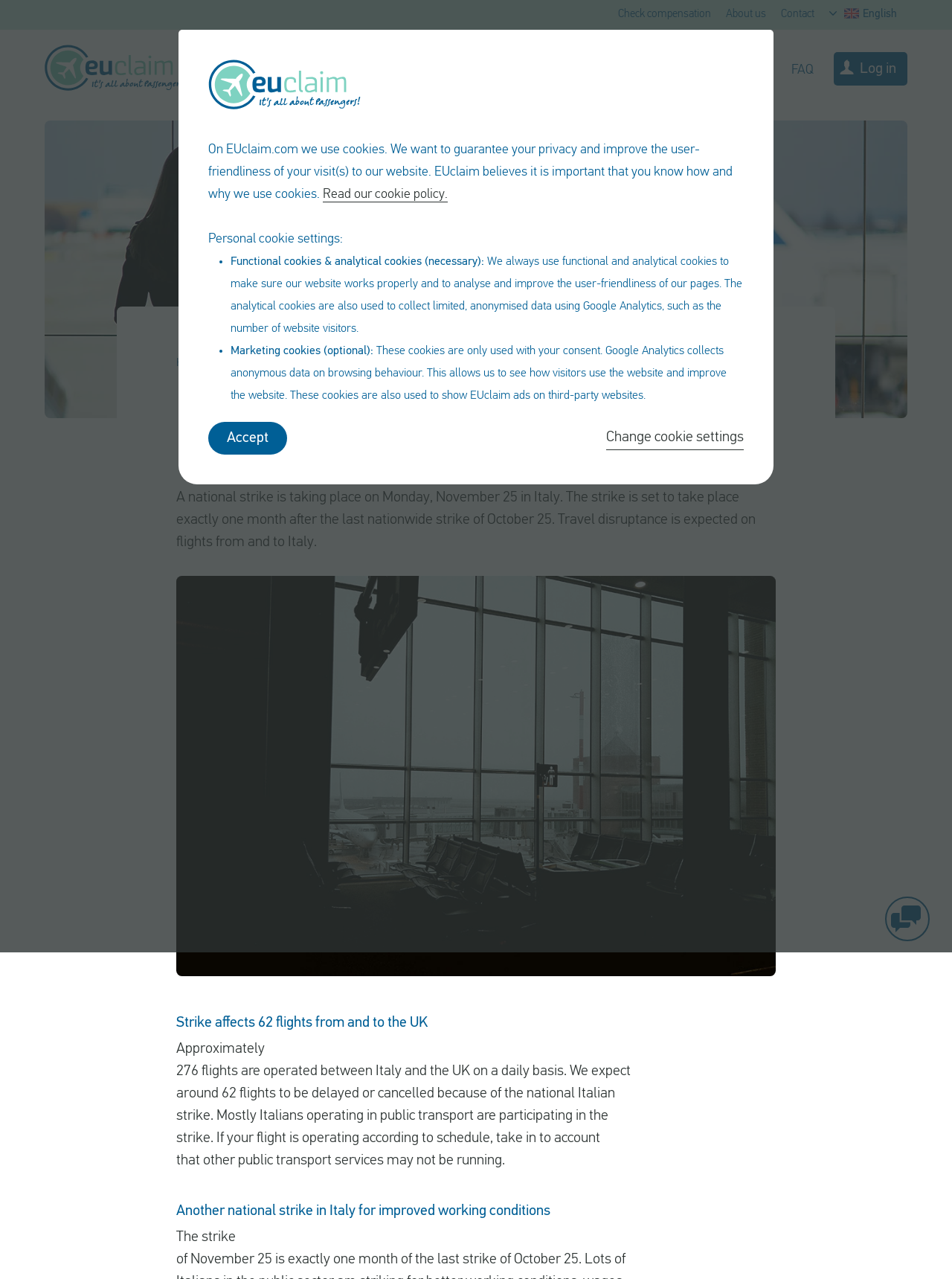Please answer the following question using a single word or phrase: 
What is the relationship between the strike and public transport services?

Participation